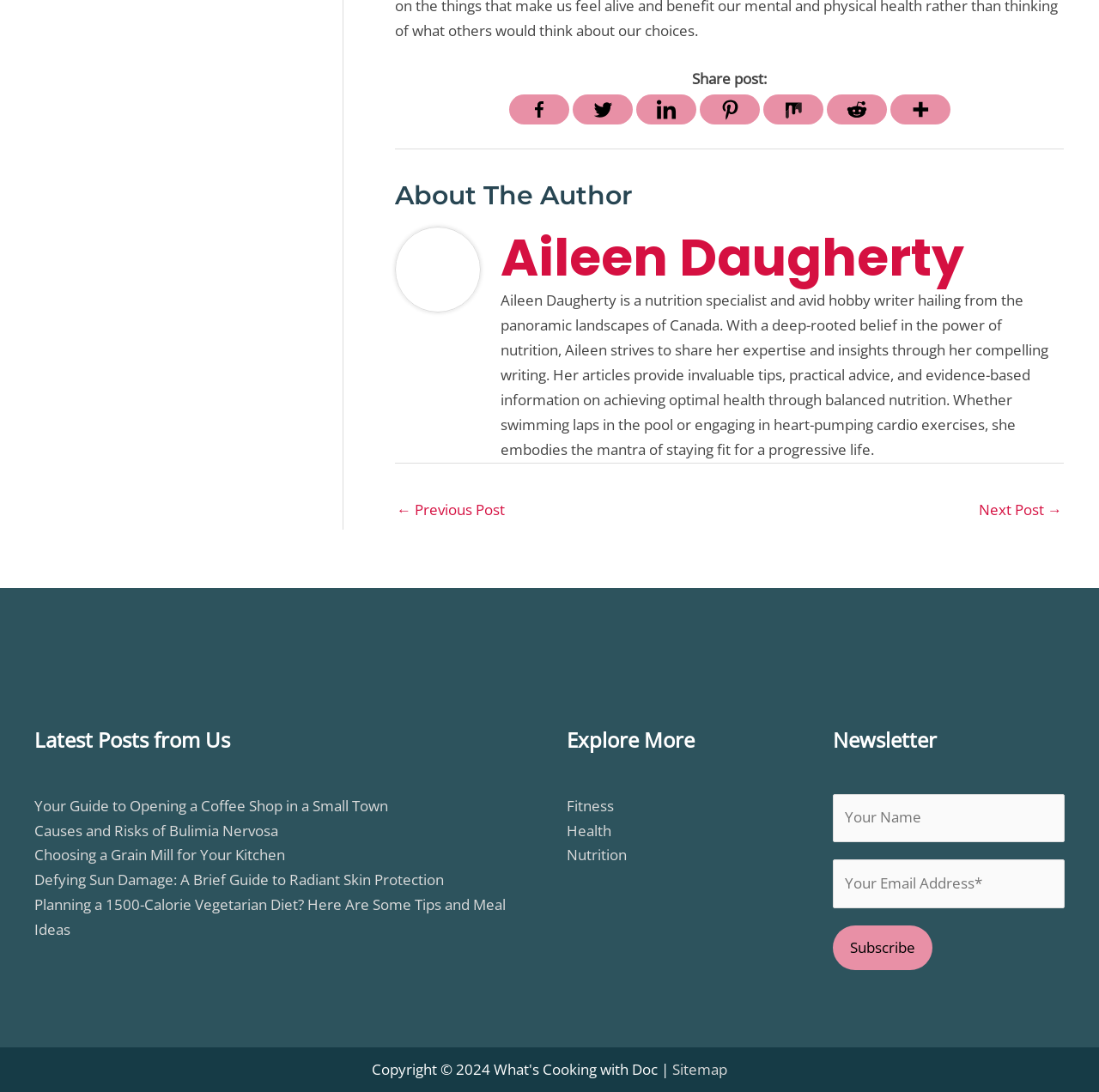Identify the bounding box coordinates of the region that needs to be clicked to carry out this instruction: "Subscribe to the newsletter". Provide these coordinates as four float numbers ranging from 0 to 1, i.e., [left, top, right, bottom].

[0.758, 0.848, 0.848, 0.888]